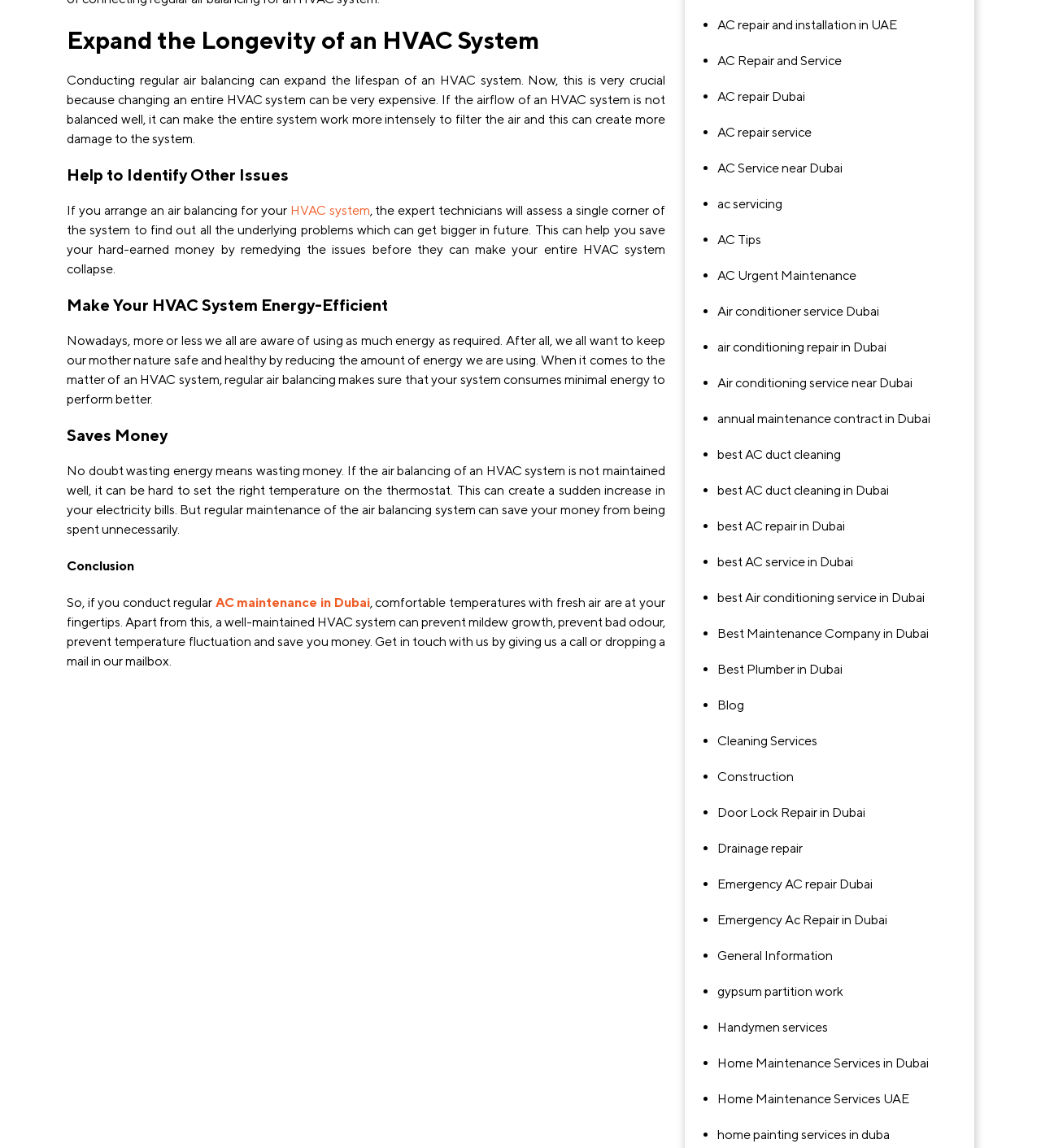Pinpoint the bounding box coordinates of the area that should be clicked to complete the following instruction: "Enter your name in the 'Name' field". The coordinates must be given as four float numbers between 0 and 1, i.e., [left, top, right, bottom].

None